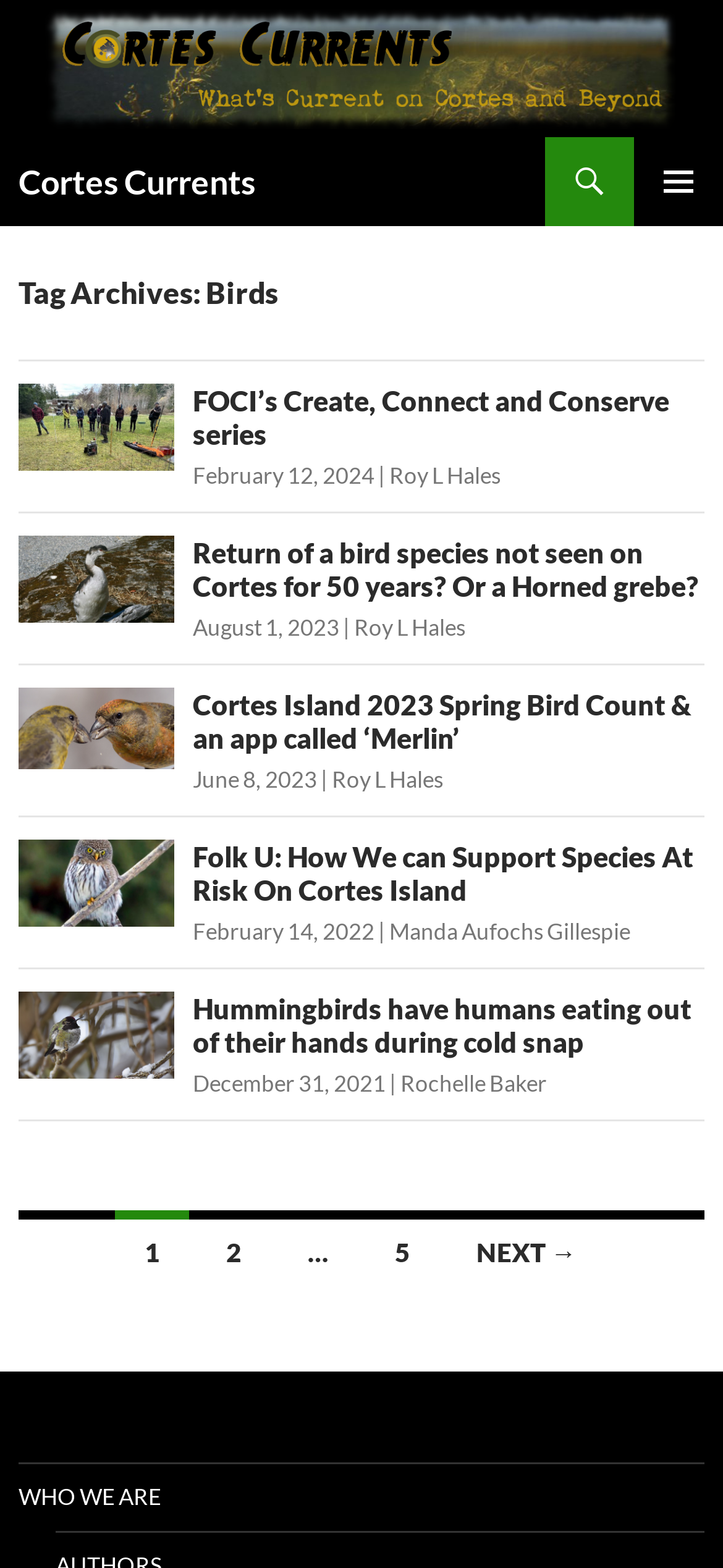Offer a detailed explanation of the webpage layout and contents.

The webpage is about birds, specifically related to Cortes Currents. At the top, there is a logo image and a link to Cortes Currents, followed by a heading with the same text. Below this, there is a search link and a primary menu button on the right side. 

The main content area is divided into several articles, each with a heading, a link to the article, and information about the author and date. The articles are stacked vertically, with the most recent one at the top. Each article has a heading that describes the content, such as "FOCI’s Create, Connect and Conserve series", "Return of a bird species not seen on Cortes for 50 years? Or a Horned grebe?", and "Cortes Island 2023 Spring Bird Count & an app called ‘Merlin’". 

The articles also include links to the authors, such as Roy L Hales, Manda Aufochs Gillespie, and Rochelle Baker. The dates of the articles range from February 2024 to December 2021. 

At the bottom of the page, there is a navigation section with links to other pages, including "1", "2", "5", and "NEXT →". There is also a link to "WHO WE ARE" at the very bottom of the page.